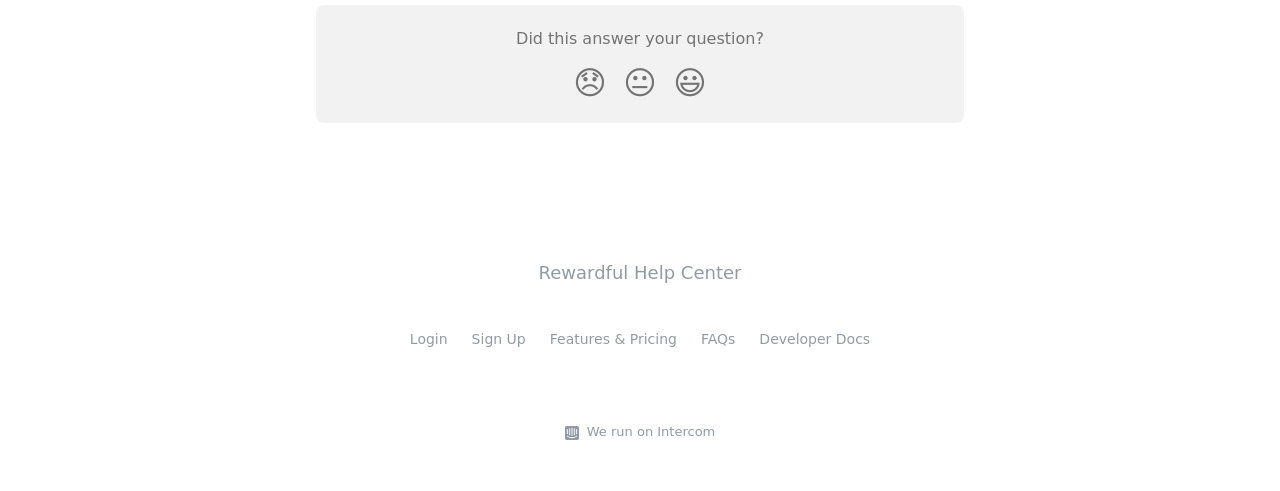Please provide a one-word or phrase answer to the question: 
How many links are there in the footer?

6